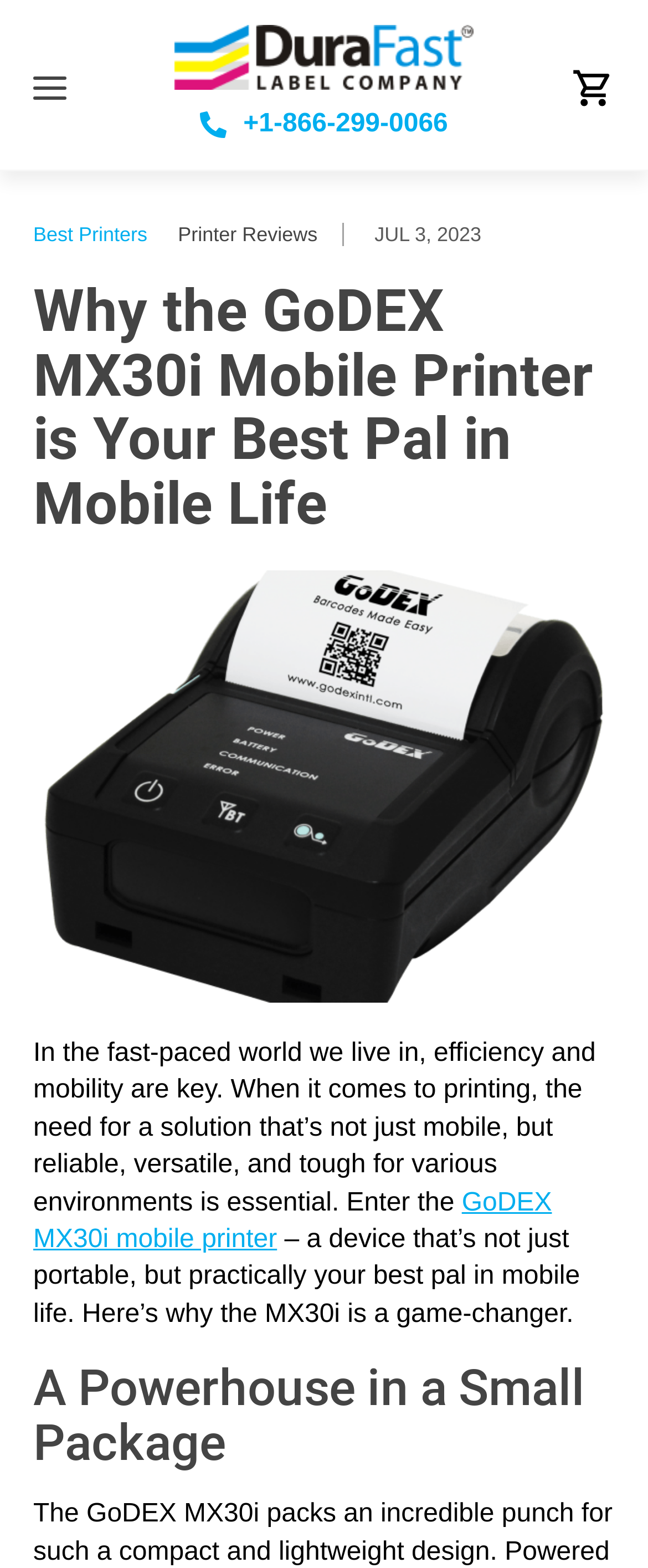What is the date mentioned in the webpage?
Please answer the question with a single word or phrase, referencing the image.

JUL 3, 2023